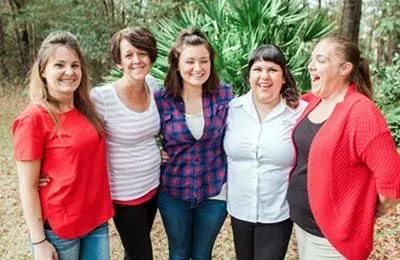What is the dominant color of the background?
Analyze the image and provide a thorough answer to the question.

The caption describes the background as having 'dense greenery', which suggests that the dominant color of the background is green.